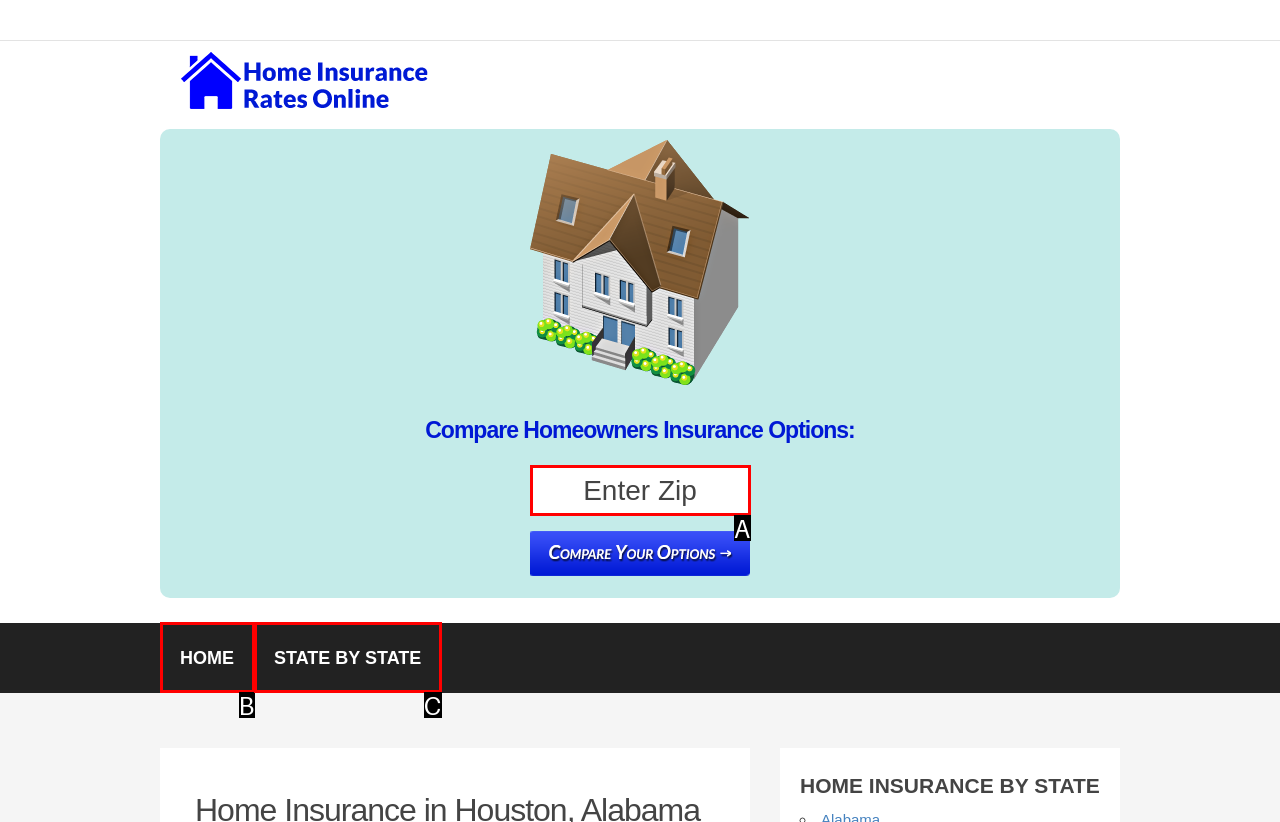Given the element description: State by State
Pick the letter of the correct option from the list.

C